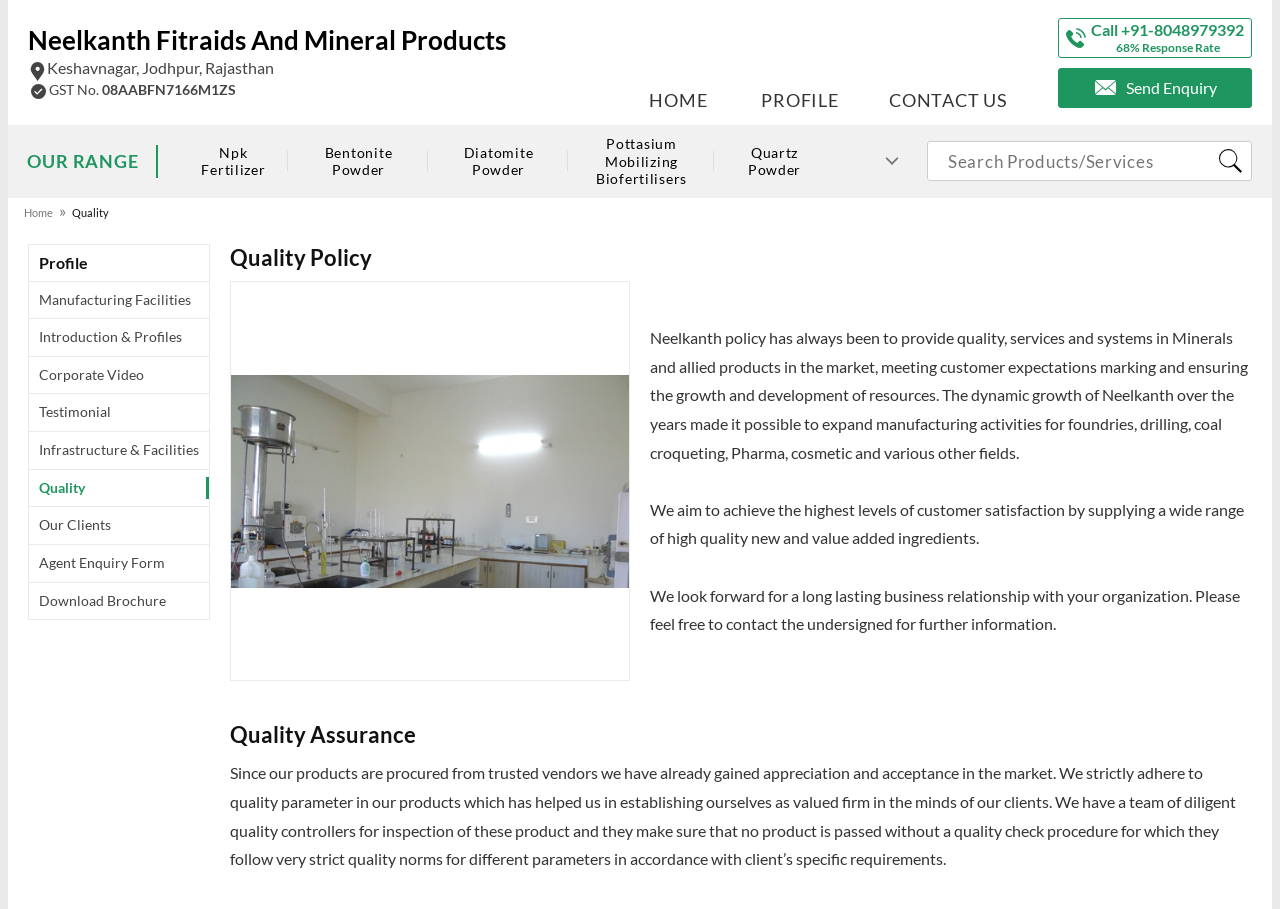Locate the bounding box coordinates of the element that should be clicked to execute the following instruction: "Contact the company using the phone number".

[0.852, 0.021, 0.972, 0.042]